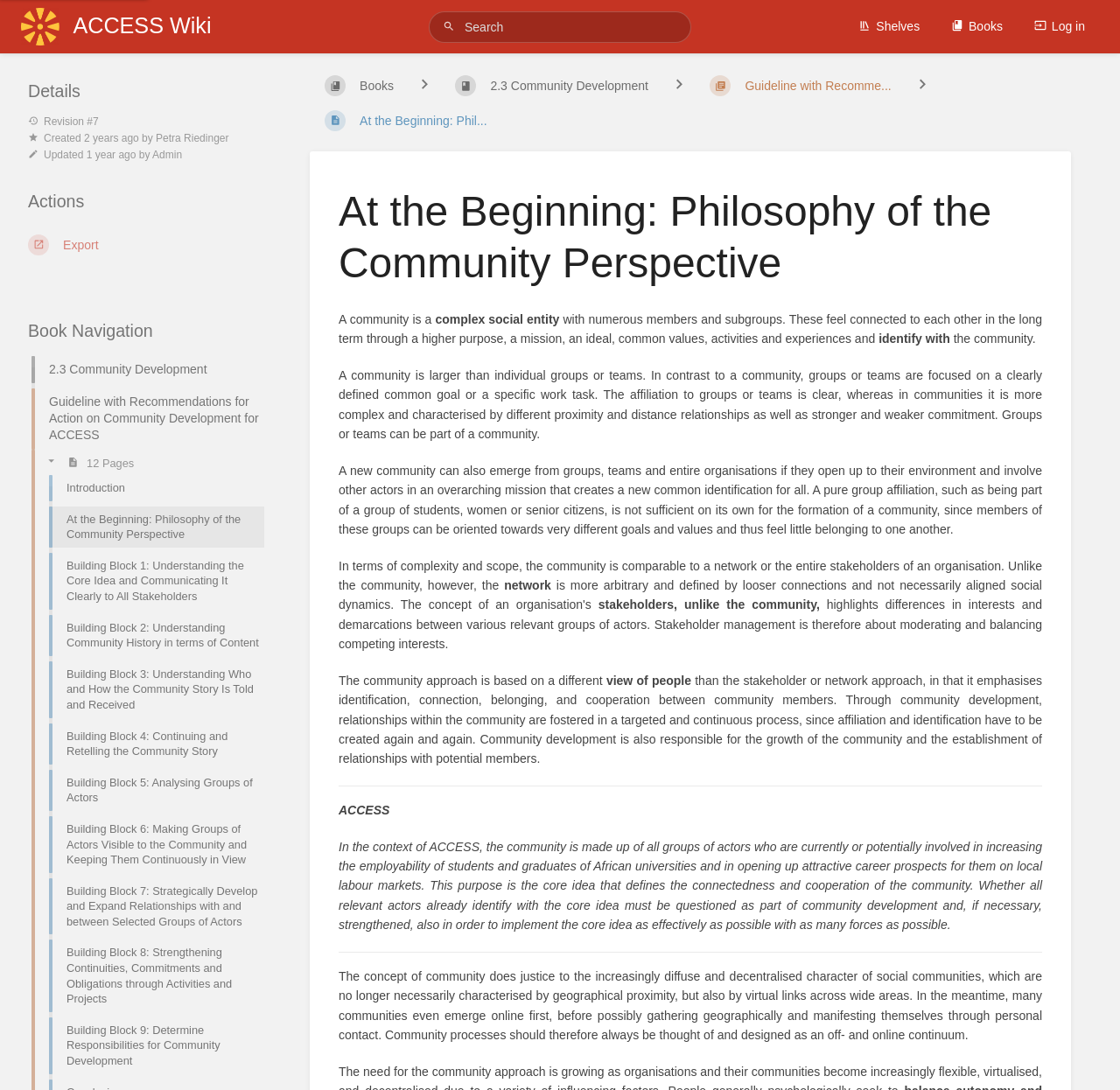Given the element description Log in, predict the bounding box coordinates for the UI element in the webpage screenshot. The format should be (top-left x, top-left y, bottom-right x, bottom-right y), and the values should be between 0 and 1.

[0.911, 0.002, 0.981, 0.046]